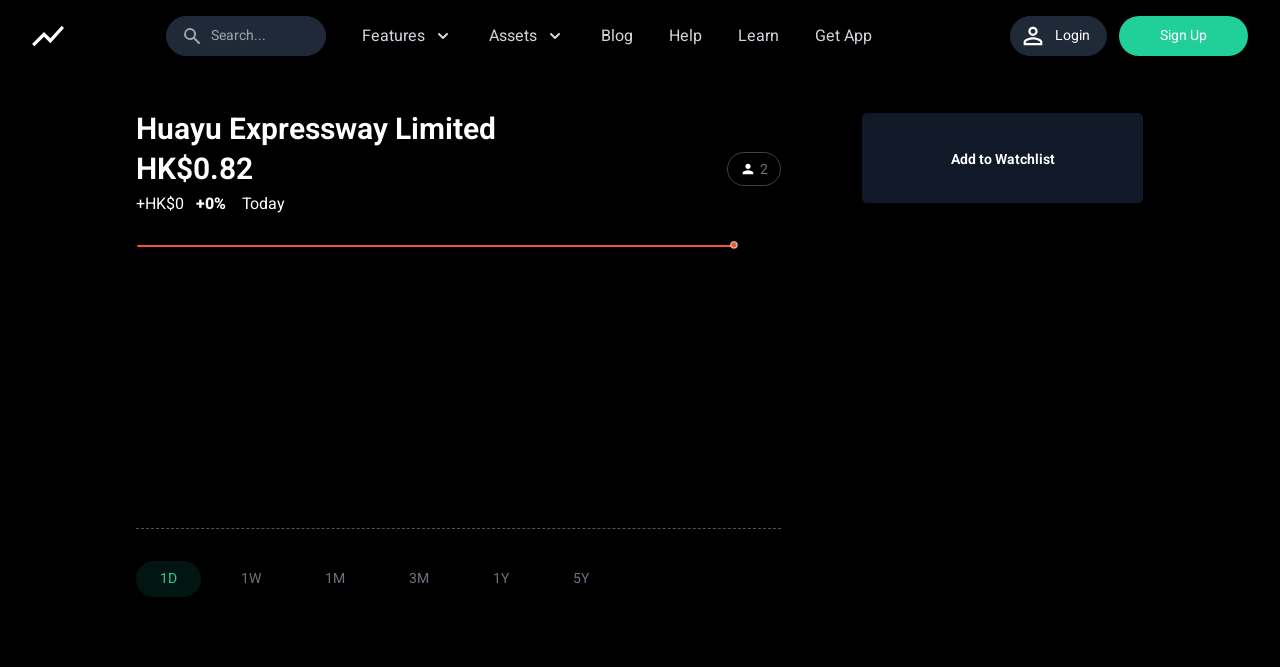What is the time period for the stock price information?
Using the image as a reference, give an elaborate response to the question.

The time period for the stock price information can be found on the webpage, specifically in the section where the stock information is displayed. The time period is shown as 'Today', indicating that the stock price information is for the current day.